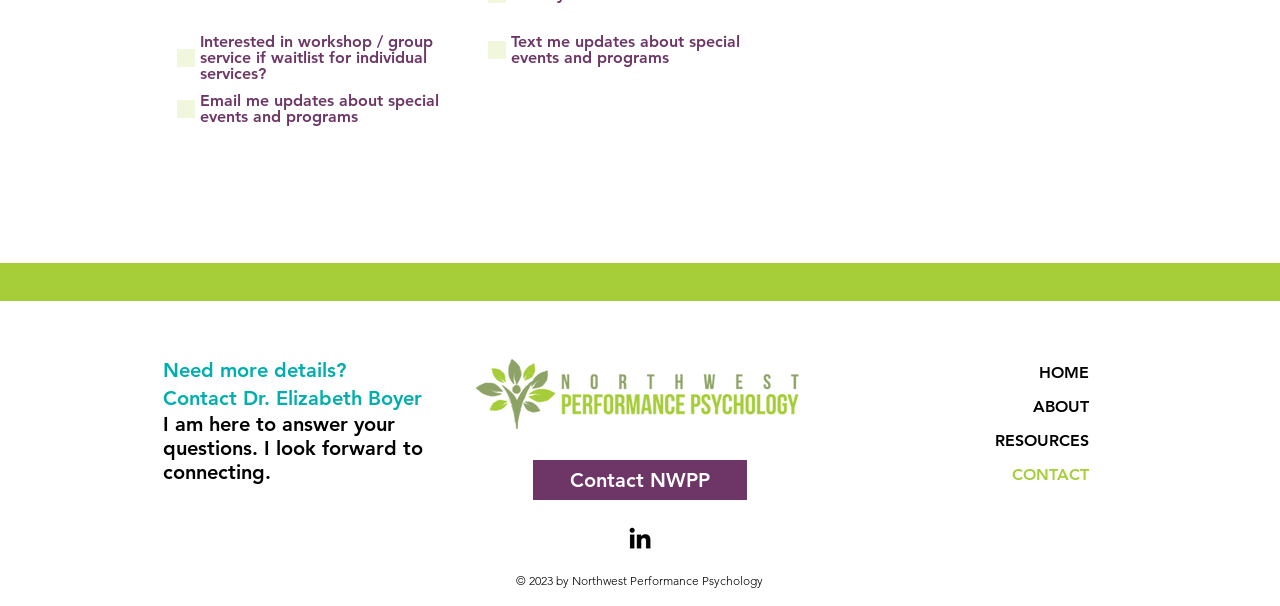Please identify the bounding box coordinates of the element that needs to be clicked to execute the following command: "Click the SEND button". Provide the bounding box using four float numbers between 0 and 1, formatted as [left, top, right, bottom].

[0.138, 0.267, 0.314, 0.333]